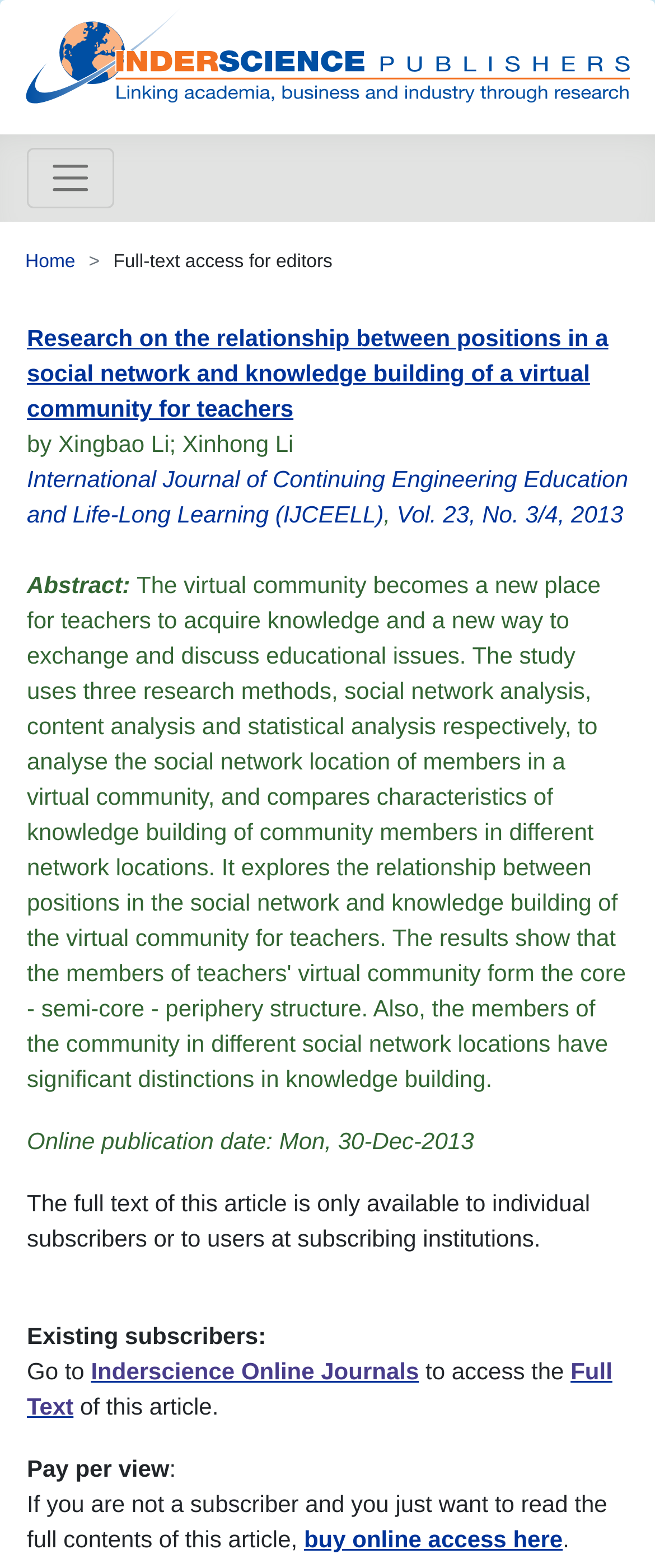Who are the authors of the research article?
Please answer the question with a detailed and comprehensive explanation.

I found the authors of the research article by looking at the static text element with the text 'by Xingbao Li; Xinhong Li' which is located below the title of the research article.